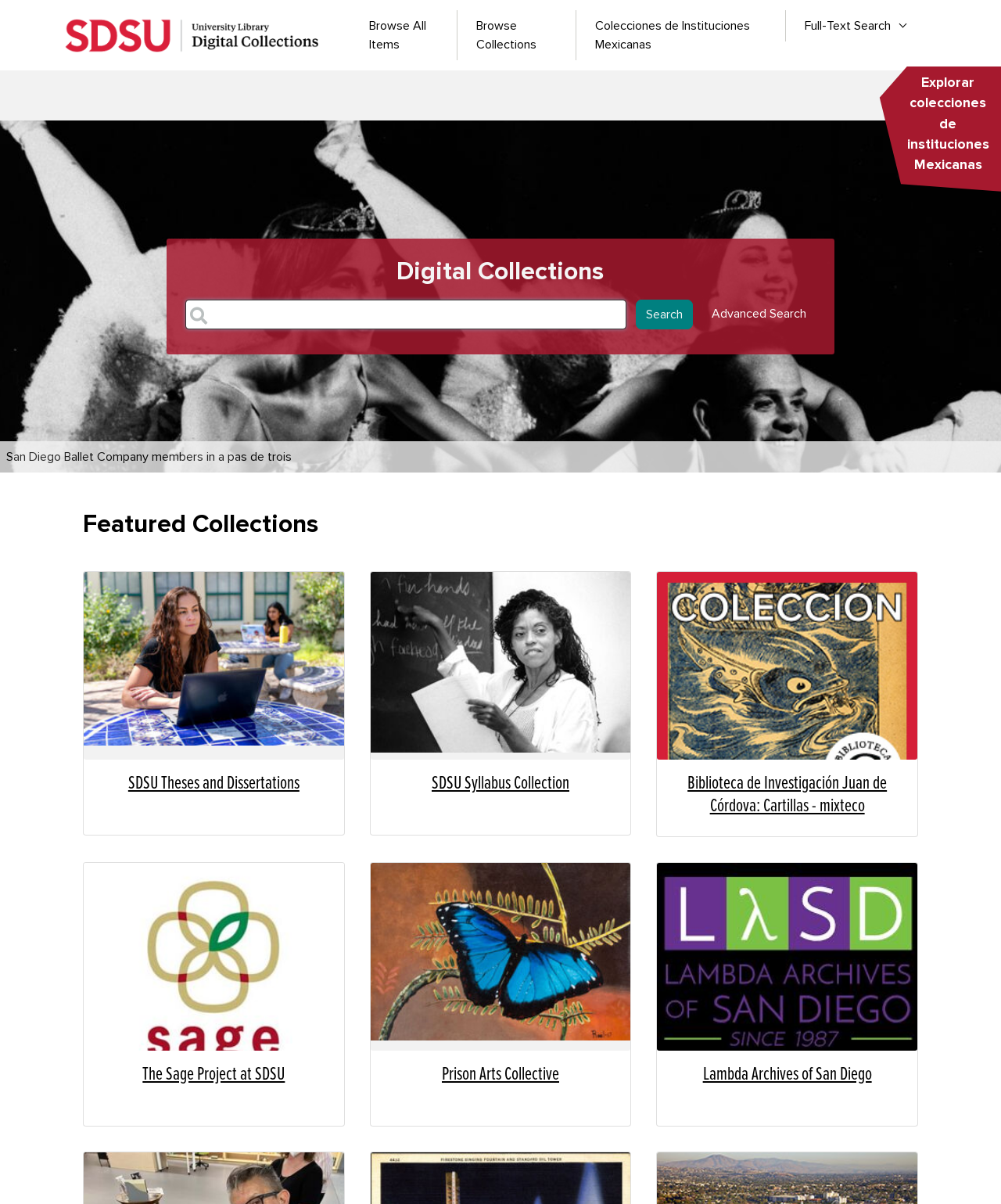Please predict the bounding box coordinates of the element's region where a click is necessary to complete the following instruction: "Search for digital collections". The coordinates should be represented by four float numbers between 0 and 1, i.e., [left, top, right, bottom].

[0.185, 0.249, 0.626, 0.274]